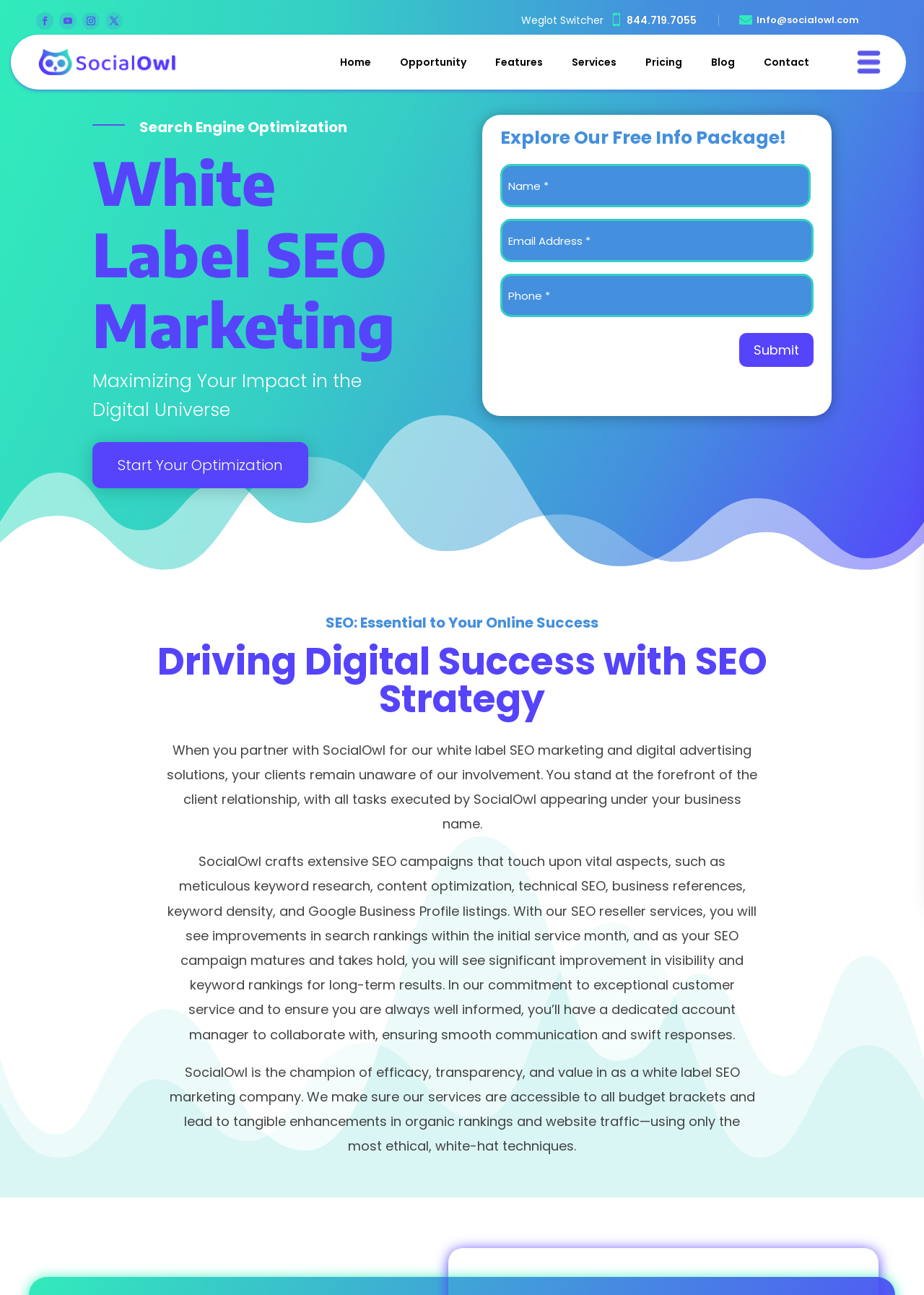Find the bounding box coordinates for the element that must be clicked to complete the instruction: "Click the 'Home' link". The coordinates should be four float numbers between 0 and 1, indicated as [left, top, right, bottom].

[0.368, 0.027, 0.401, 0.069]